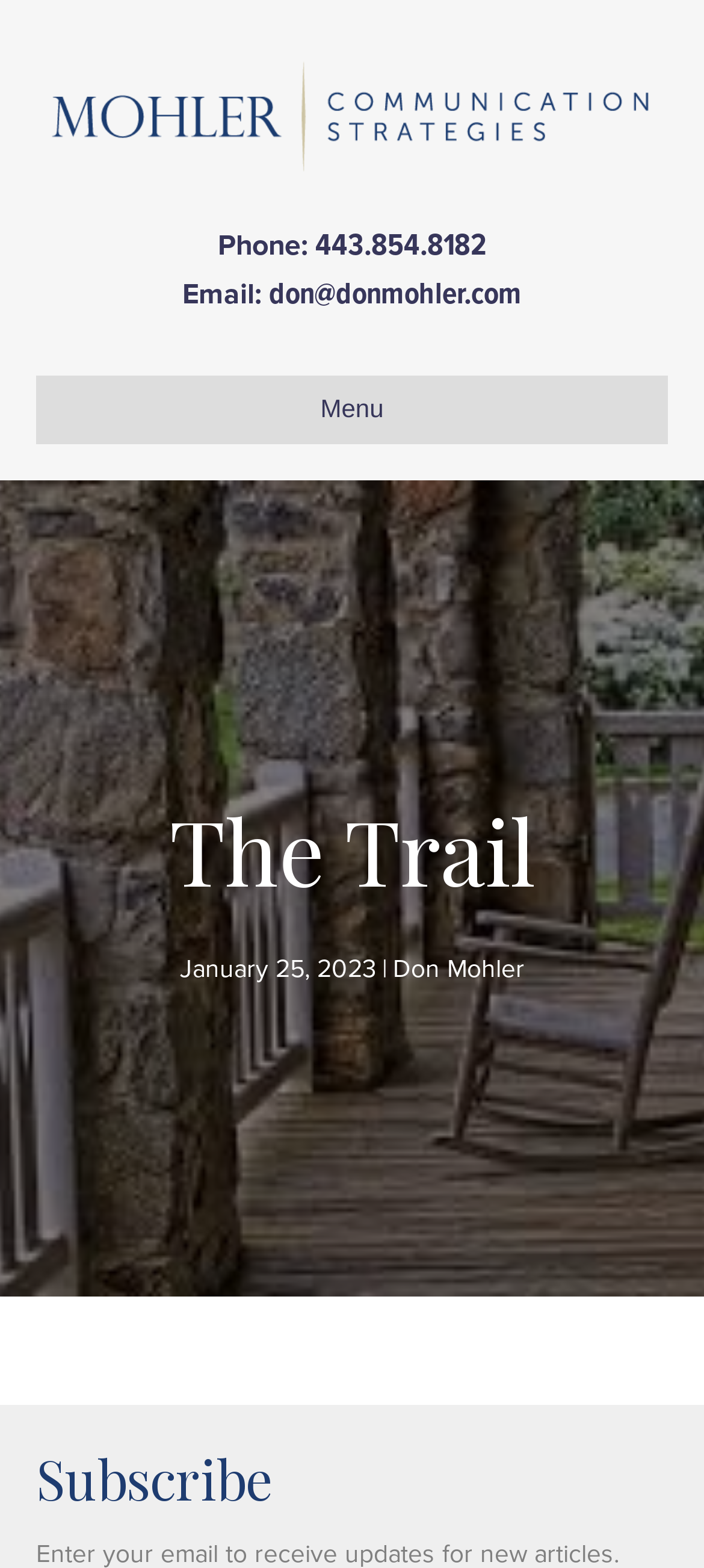What is the section at the bottom for?
Based on the image, provide your answer in one word or phrase.

Subscribe